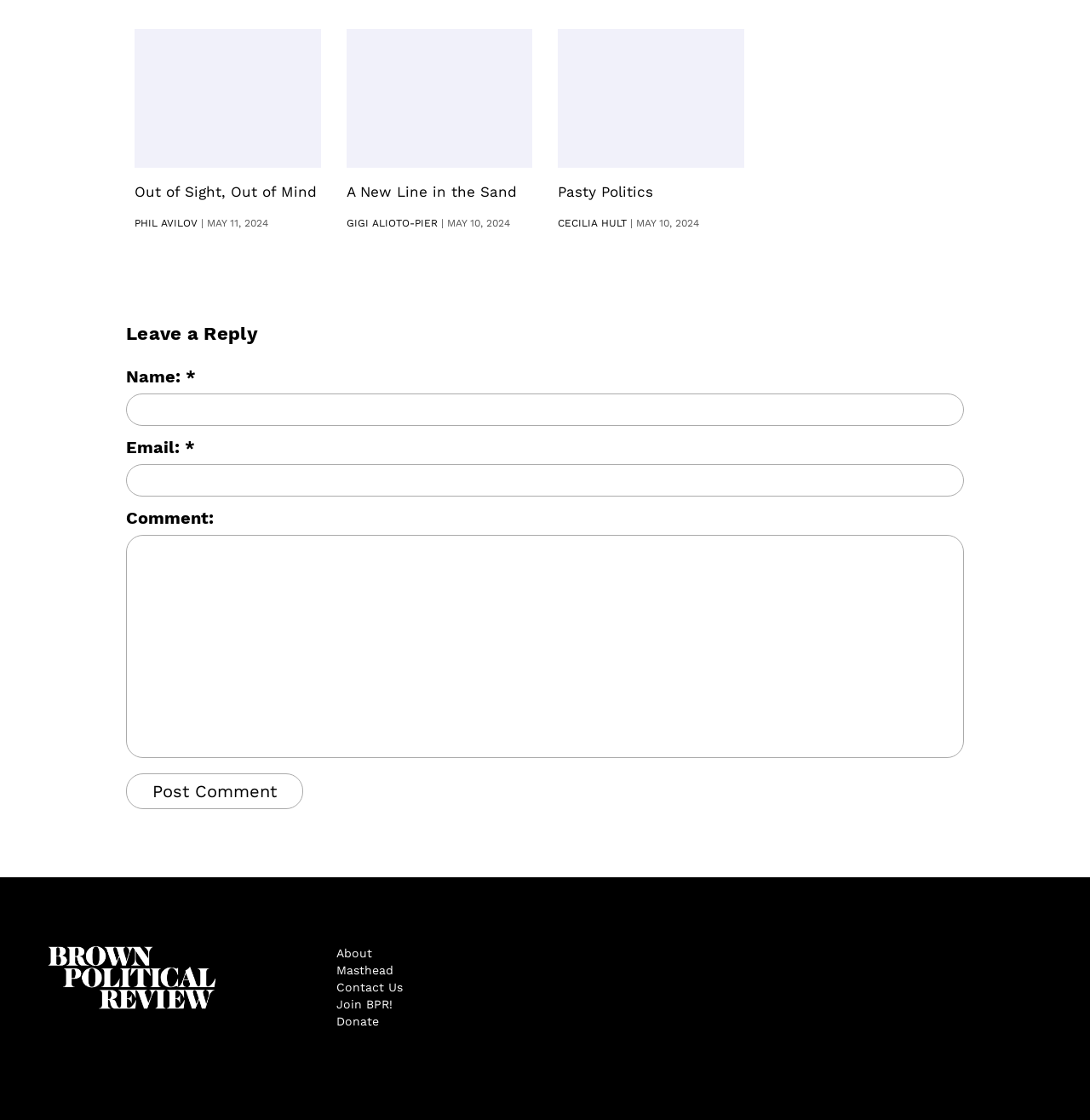Using the webpage screenshot and the element description CRAFTSMANSHIP, determine the bounding box coordinates. Specify the coordinates in the format (top-left x, top-left y, bottom-right x, bottom-right y) with values ranging from 0 to 1.

None